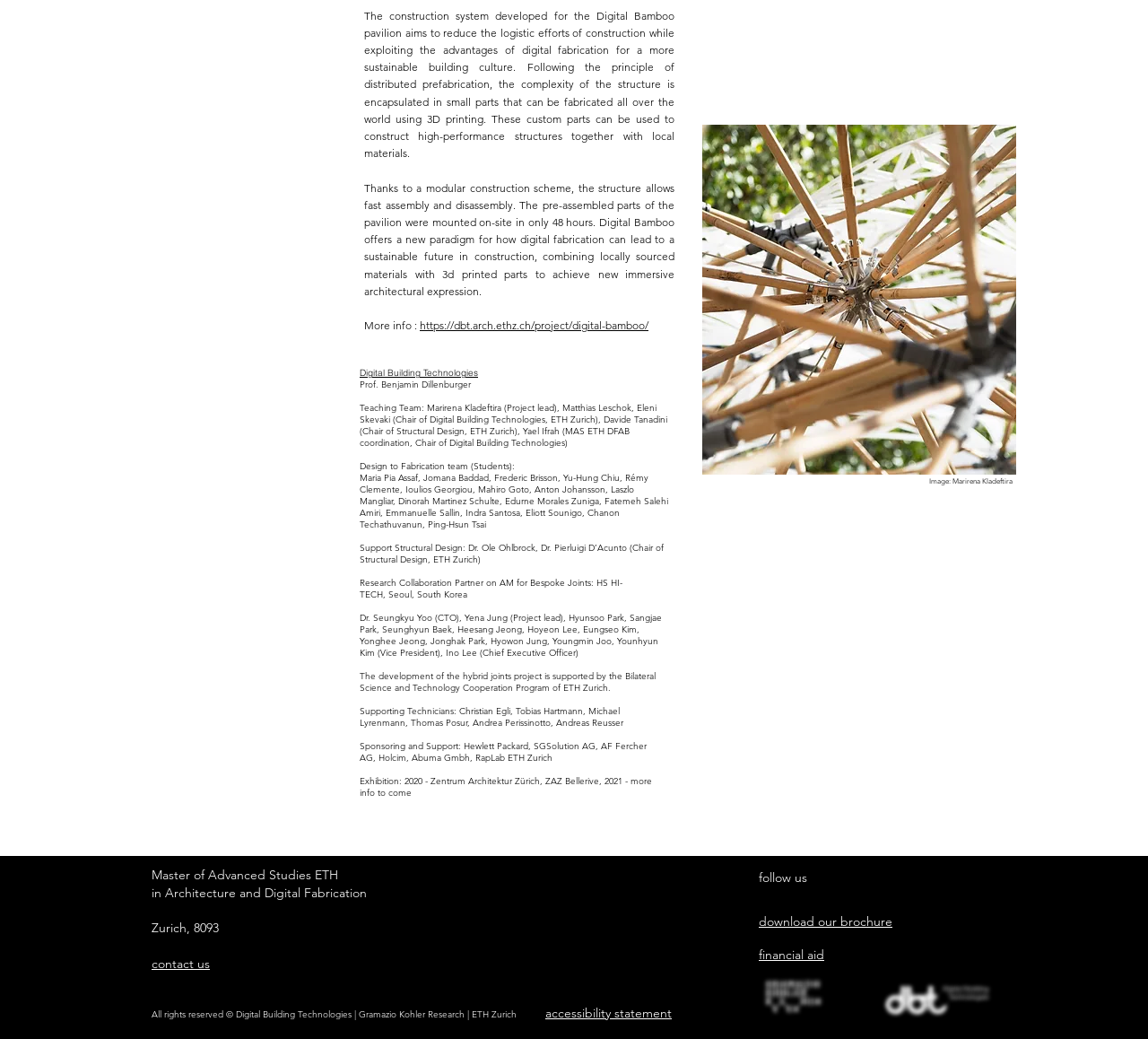Locate the coordinates of the bounding box for the clickable region that fulfills this instruction: "check the exhibition information".

[0.313, 0.746, 0.568, 0.769]